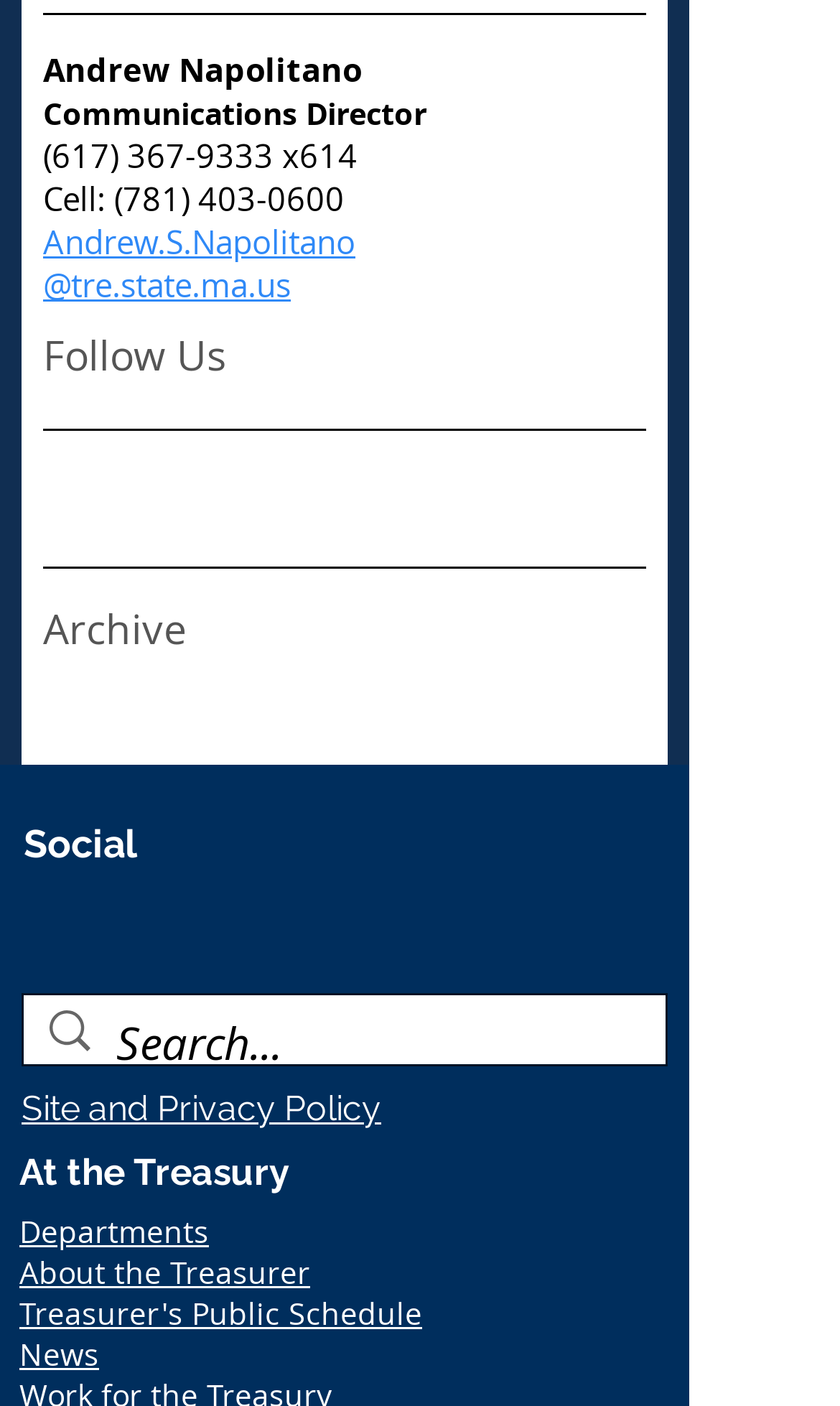Using the given description, provide the bounding box coordinates formatted as (top-left x, top-left y, bottom-right x, bottom-right y), with all values being floating point numbers between 0 and 1. Description: Site and Privacy Policy

[0.026, 0.774, 0.454, 0.803]